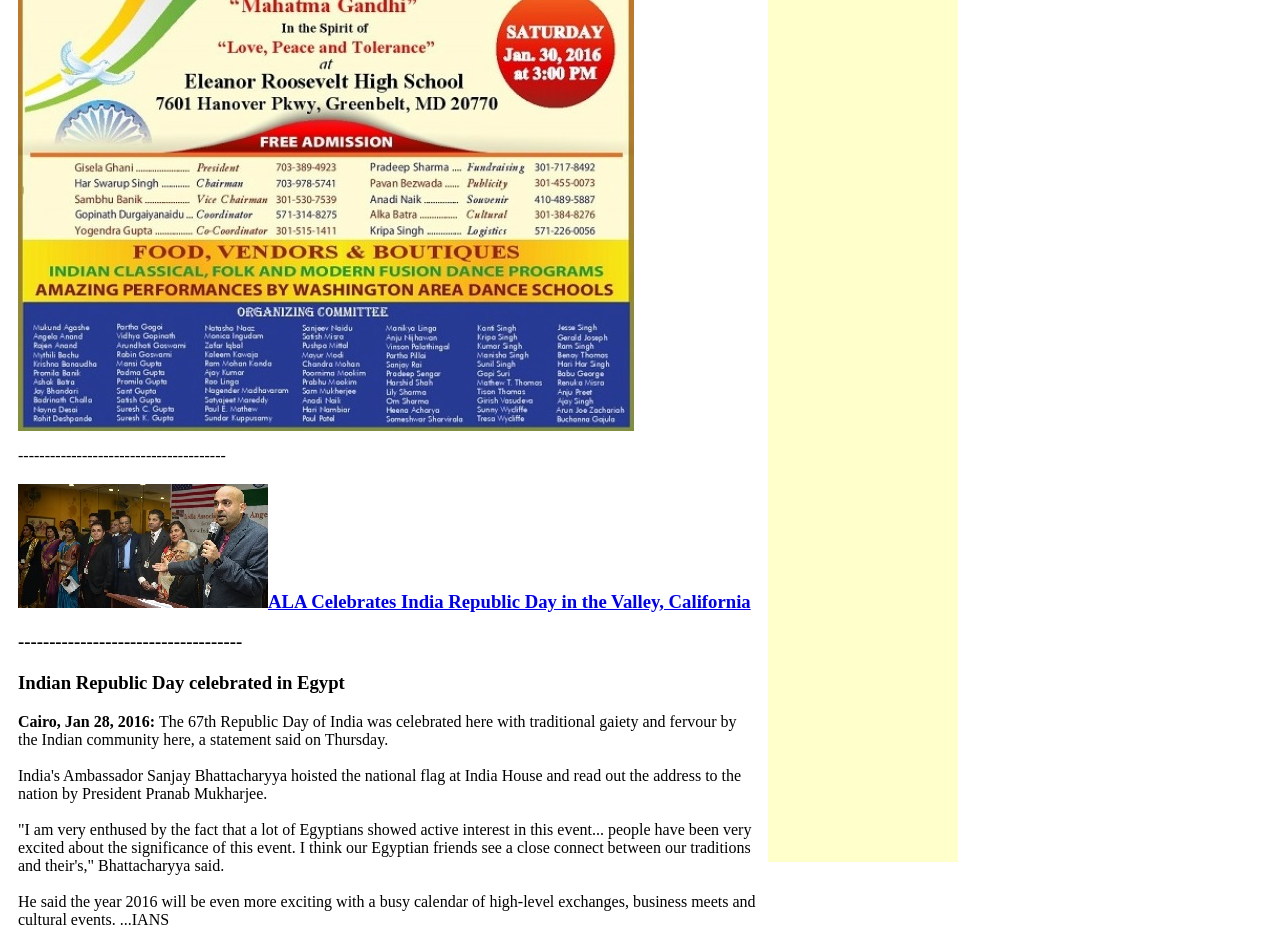What is the source of the news article?
Look at the image and respond with a one-word or short-phrase answer.

IANS